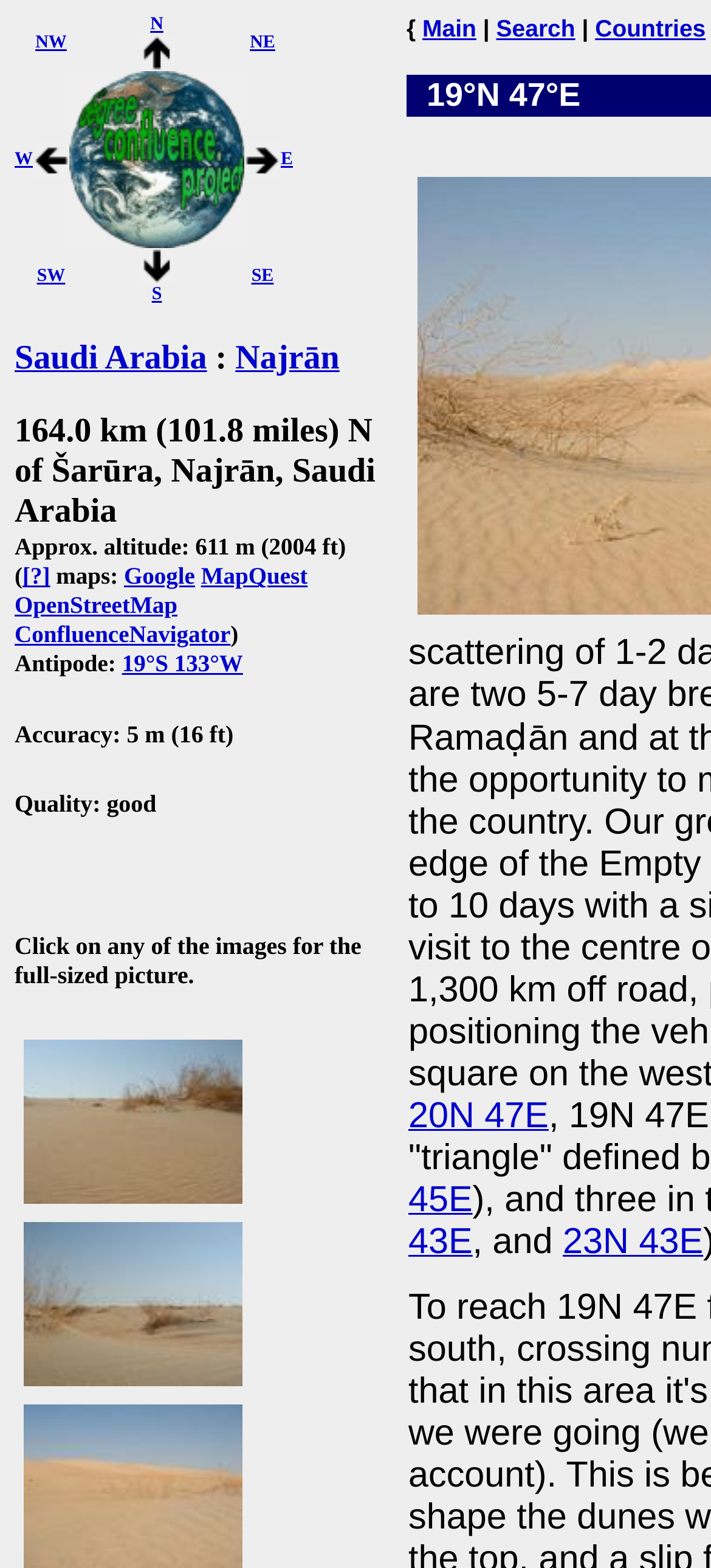What is the altitude of the confluence?
Could you give a comprehensive explanation in response to this question?

The altitude of the confluence can be found in the text '164.0 km (101.8 miles) N of Šarūra, Najrān, Saudi Arabia Approx. altitude: 611 m (2004 ft)'.